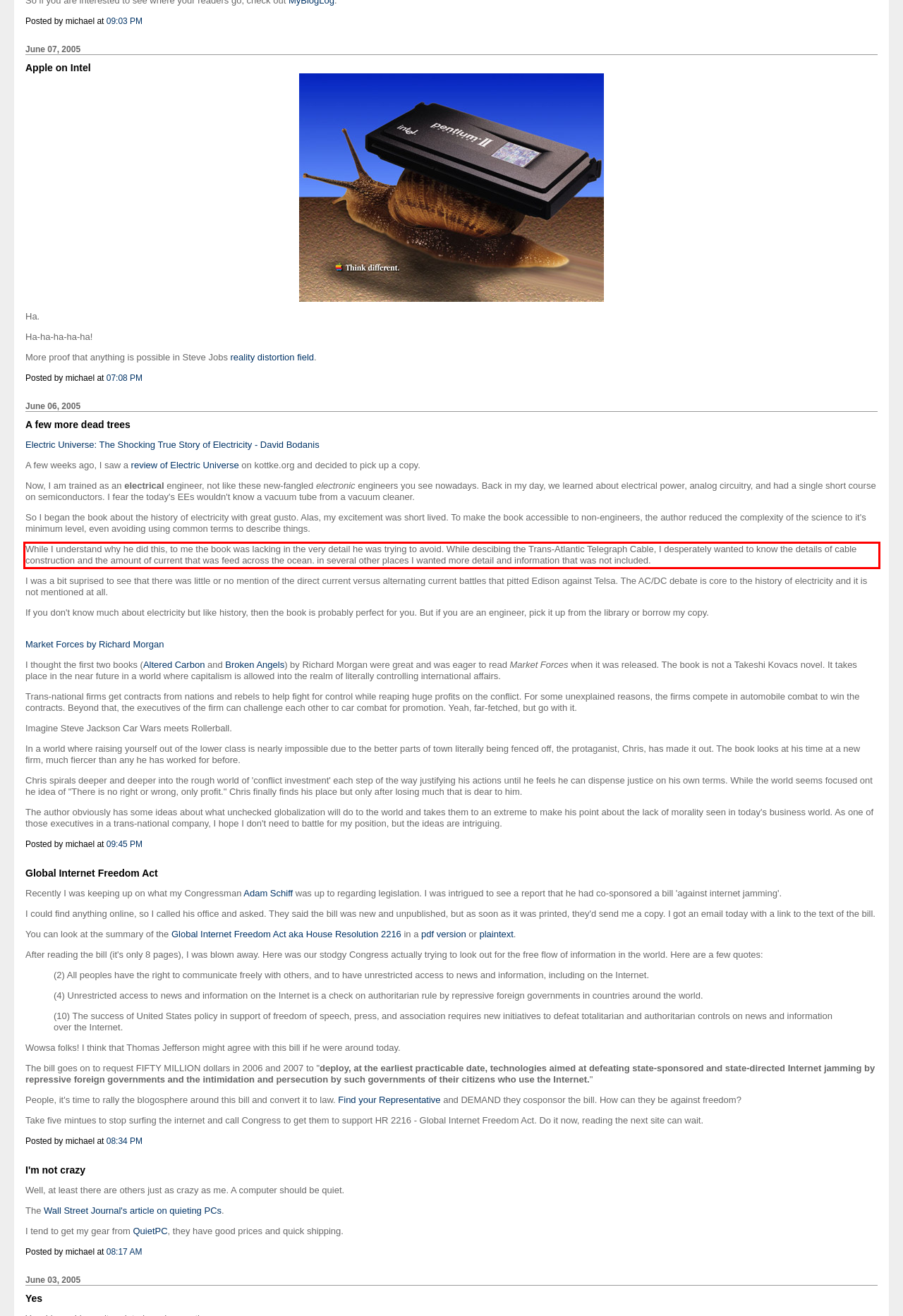Using the provided screenshot, read and generate the text content within the red-bordered area.

While I understand why he did this, to me the book was lacking in the very detail he was trying to avoid. While descibing the Trans-Atlantic Telegraph Cable, I desperately wanted to know the details of cable construction and the amount of current that was feed across the ocean. in several other places I wanted more detail and information that was not included.